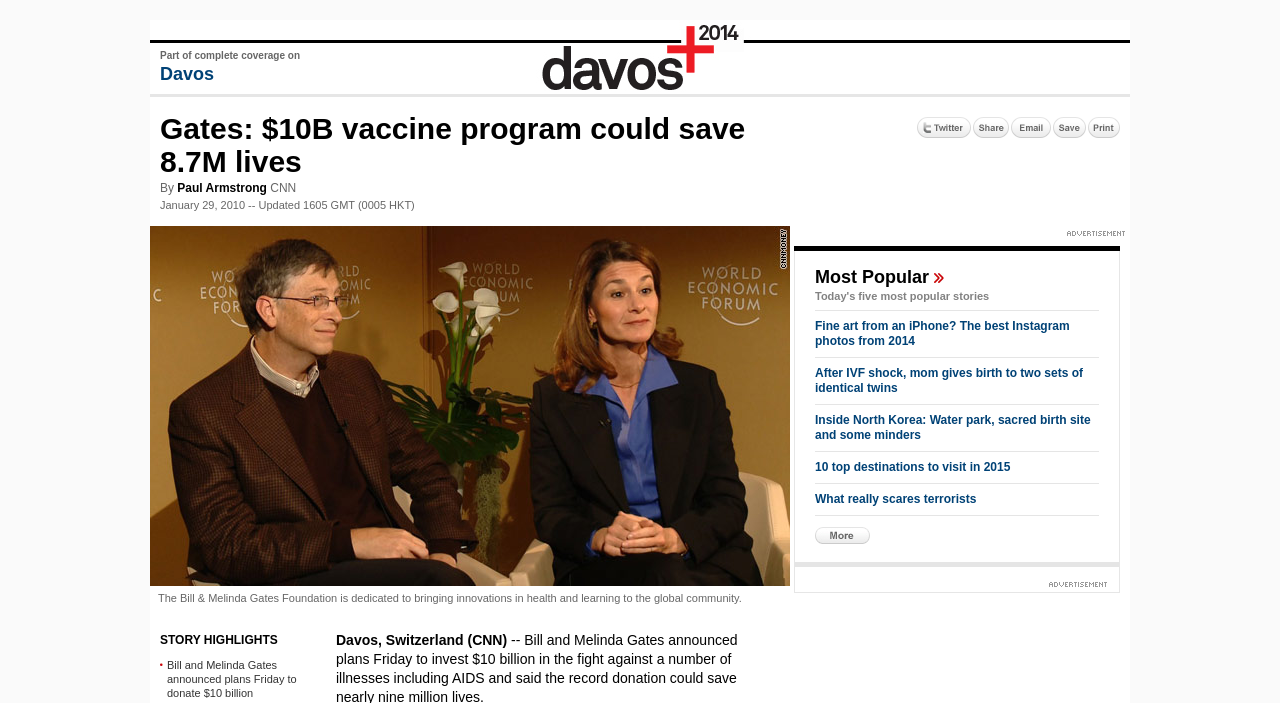Identify the bounding box coordinates of the clickable region to carry out the given instruction: "Click on the link to read more about Davos".

[0.125, 0.091, 0.167, 0.119]